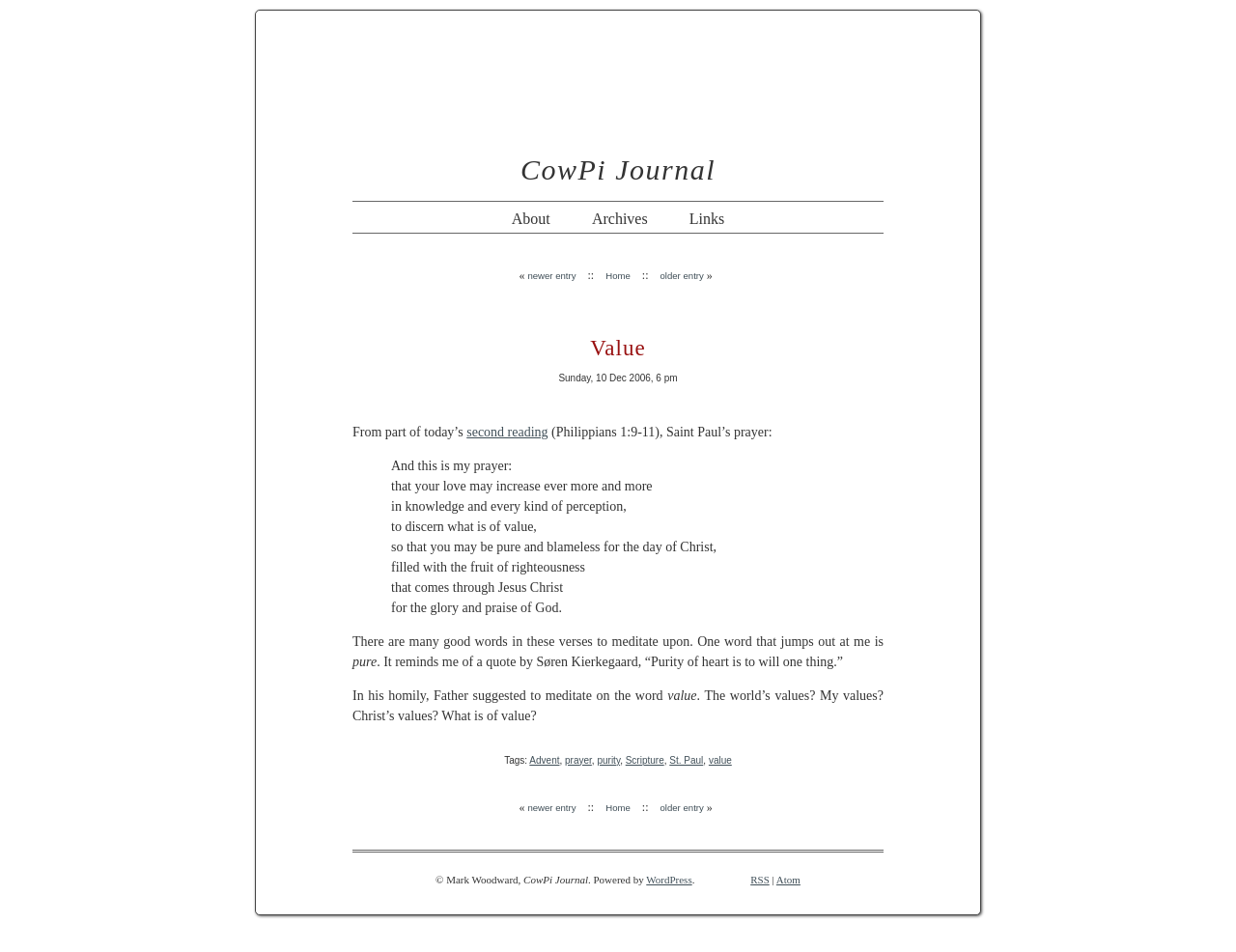Can you specify the bounding box coordinates of the area that needs to be clicked to fulfill the following instruction: "follow link to value"?

[0.475, 0.353, 0.525, 0.378]